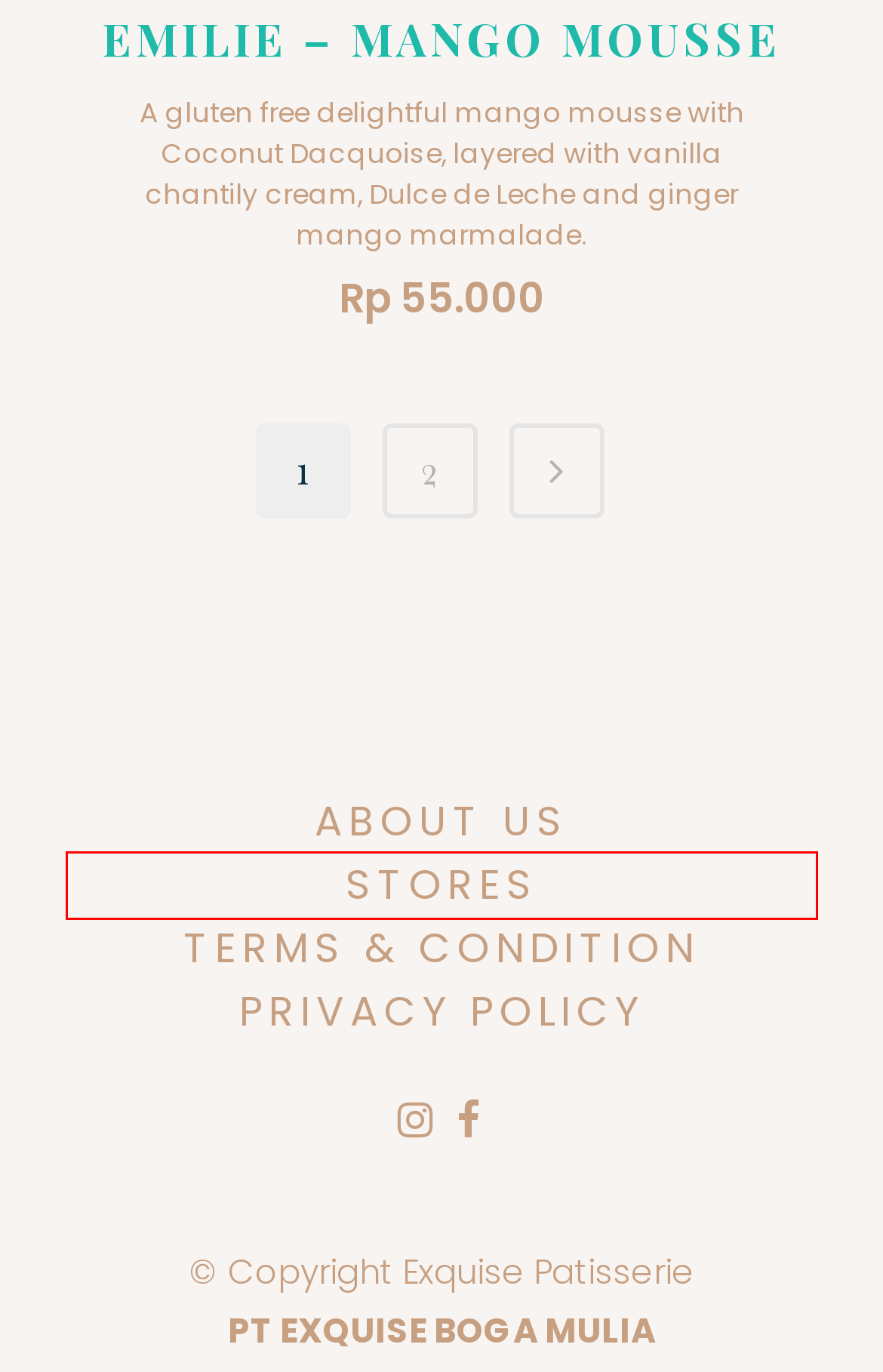Examine the screenshot of a webpage with a red bounding box around a UI element. Your task is to identify the webpage description that best corresponds to the new webpage after clicking the specified element. The given options are:
A. Terms & Condition - Exquise Patisserie Indonesia
B. Premium Birthday Cakes - Exquise Patisserie Indonesia
C. Kopi Toraja - Exquise Patisserie Indonesia
D. Stores - Exquise Patisserie Indonesia
E. Black Forest - Exquise Patisserie Indonesia
F. About Us - Exquise Patisserie Indonesia
G. Privacy Policy - Exquise Patisserie Indonesia
H. Small Cakes - Page 2 of 2 - Exquise Patisserie Indonesia

D